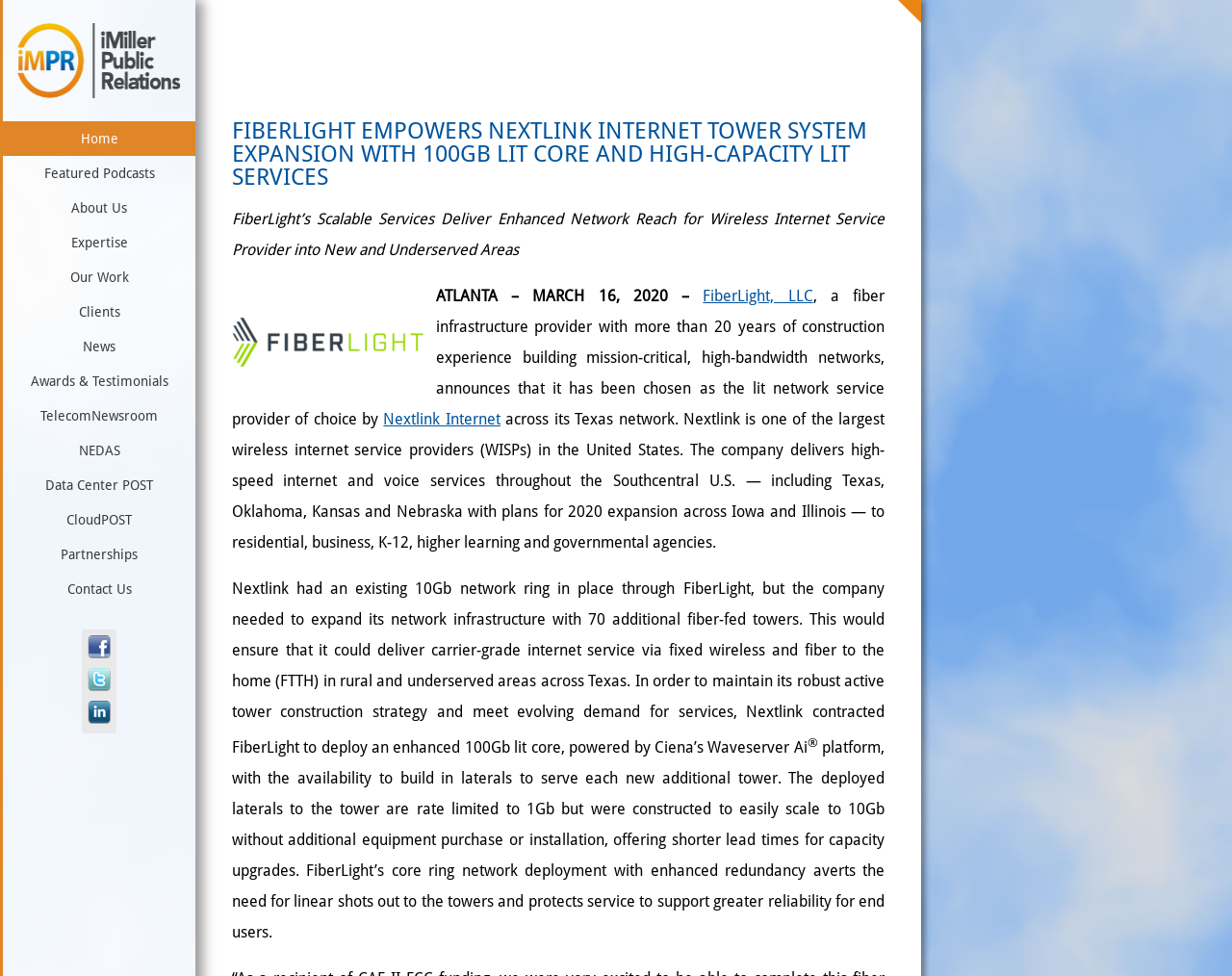From the webpage screenshot, predict the bounding box of the UI element that matches this description: "About Us".

[0.002, 0.195, 0.159, 0.231]